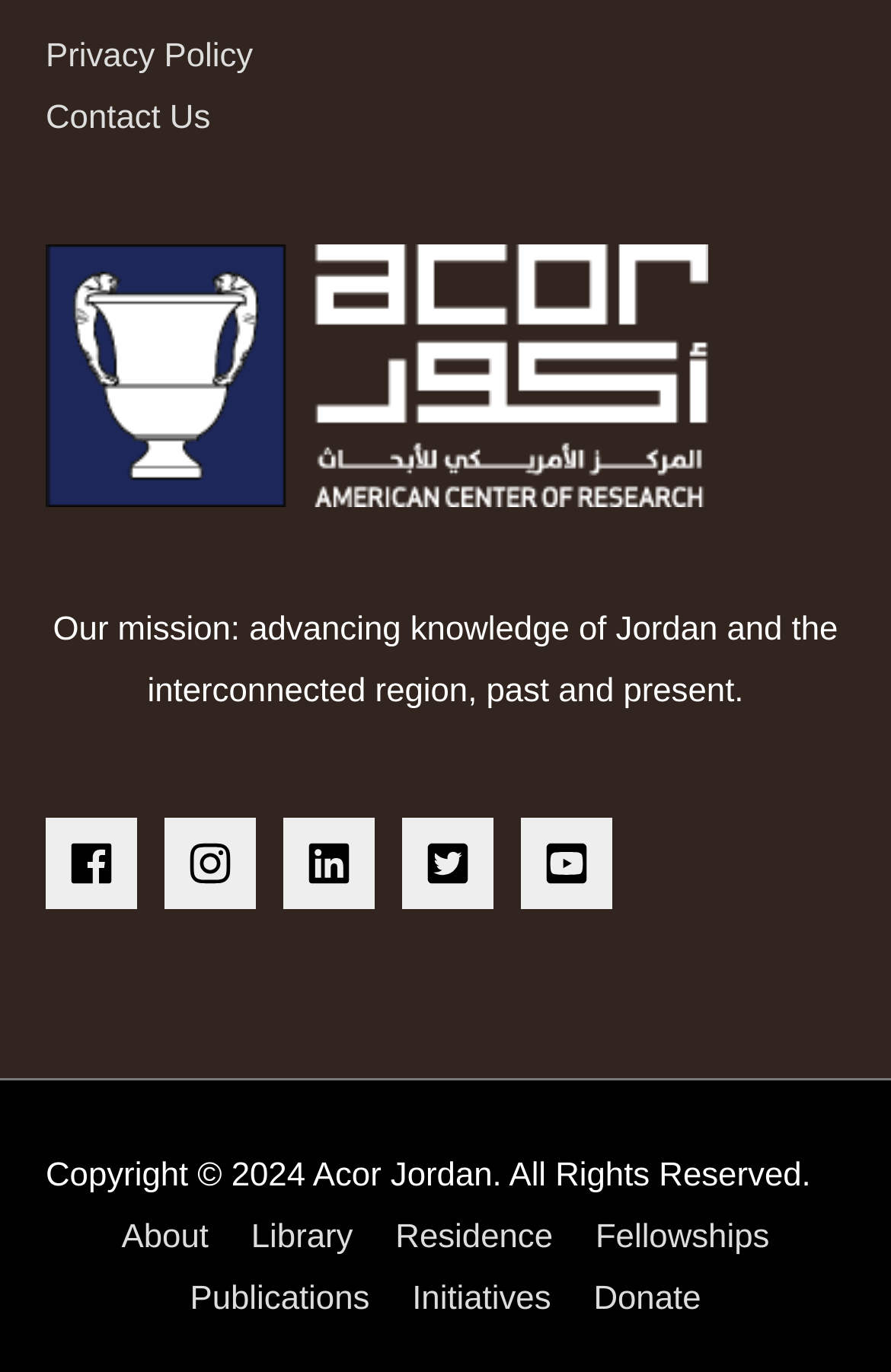Can you find the bounding box coordinates of the area I should click to execute the following instruction: "Explore the Library section"?

[0.263, 0.889, 0.415, 0.916]